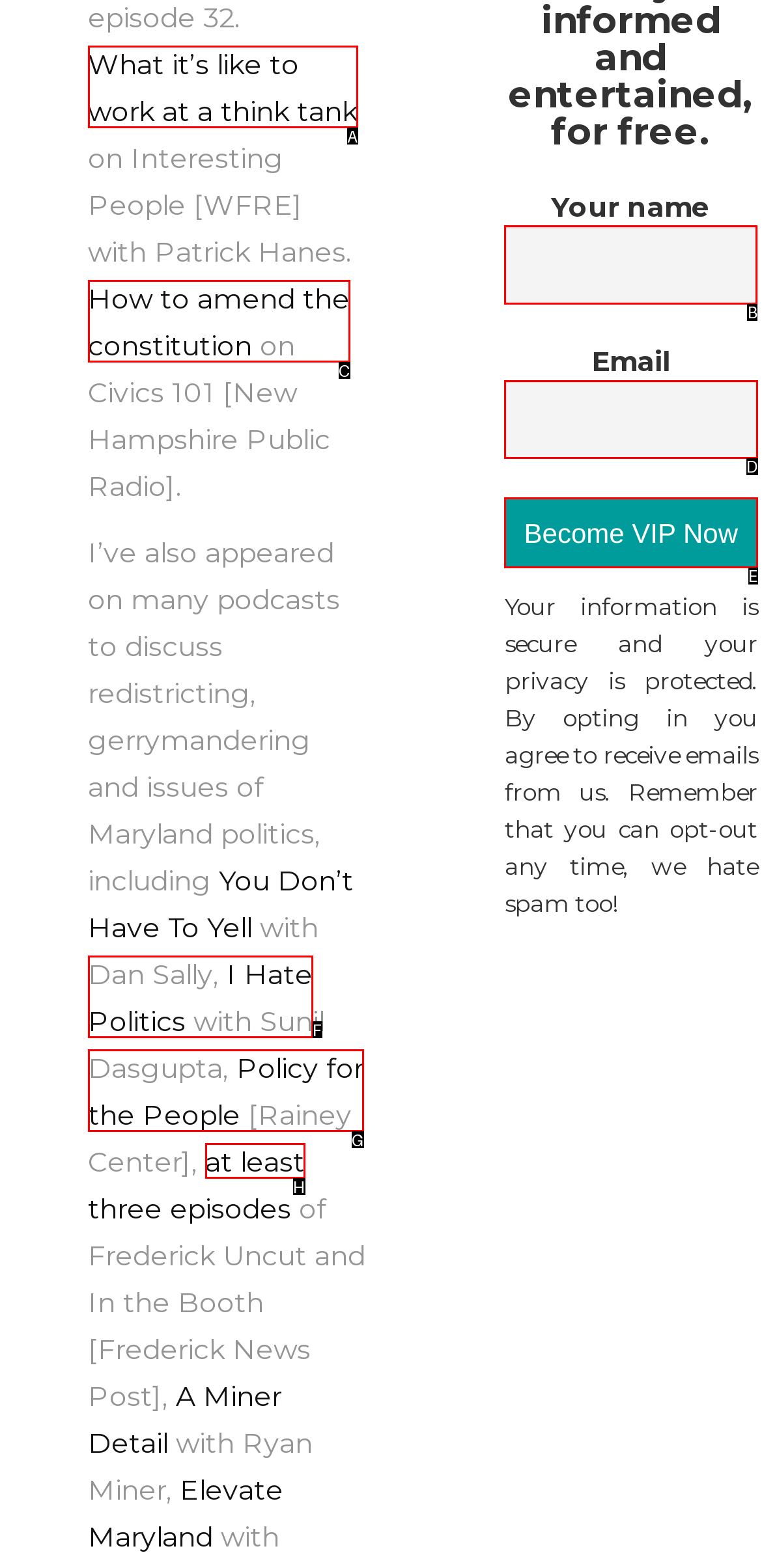Identify the letter of the UI element I need to click to carry out the following instruction: Enter your name in the text field

B